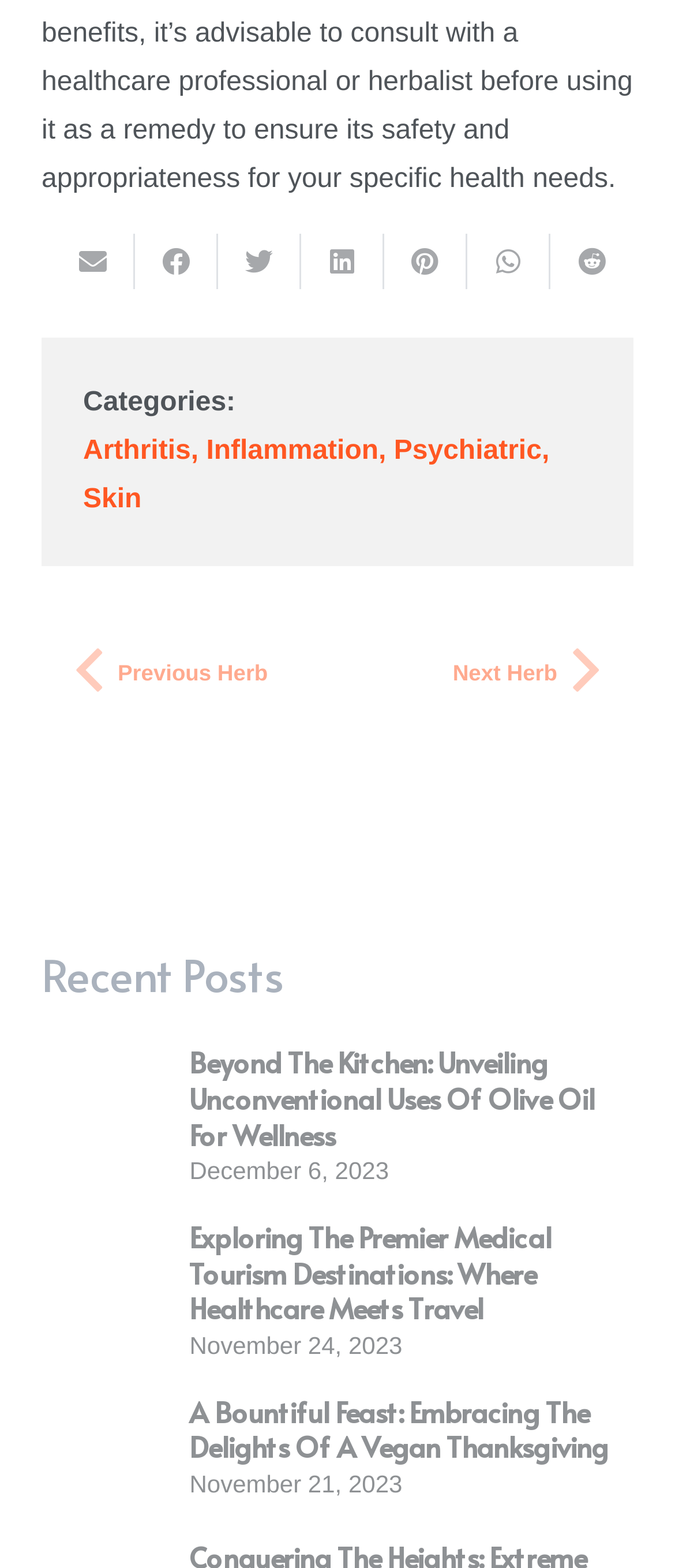What categories are listed on this webpage?
Kindly offer a detailed explanation using the data available in the image.

I found the categories listed on this webpage by looking at the links under the 'Categories:' label. The links are 'Arthritis', 'Inflammation', 'Psychiatric', and 'Skin'.